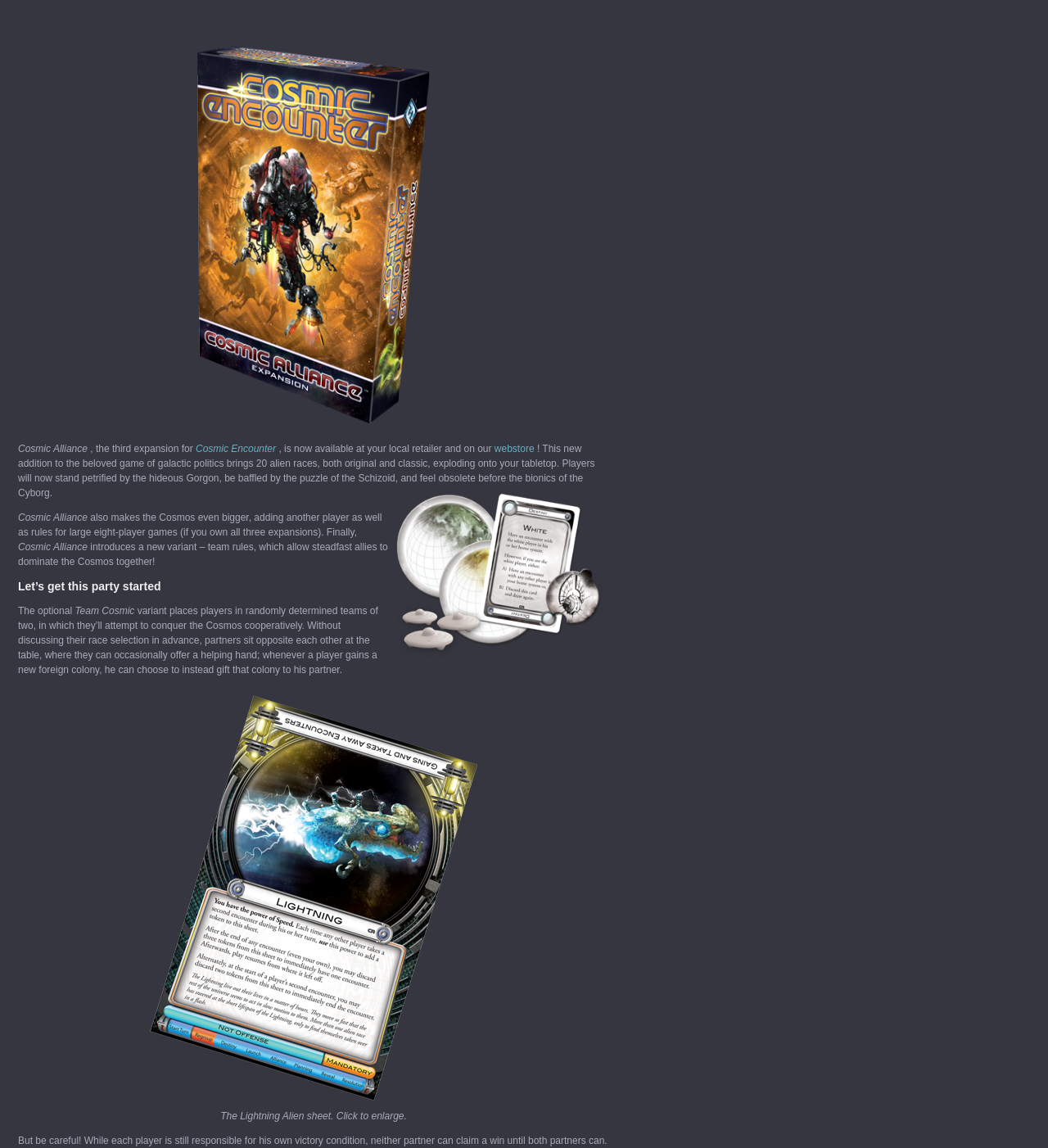Based on the element description Cosmic Encounter, identify the bounding box coordinates for the UI element. The coordinates should be in the format (top-left x, top-left y, bottom-right x, bottom-right y) and within the 0 to 1 range.

[0.187, 0.386, 0.266, 0.396]